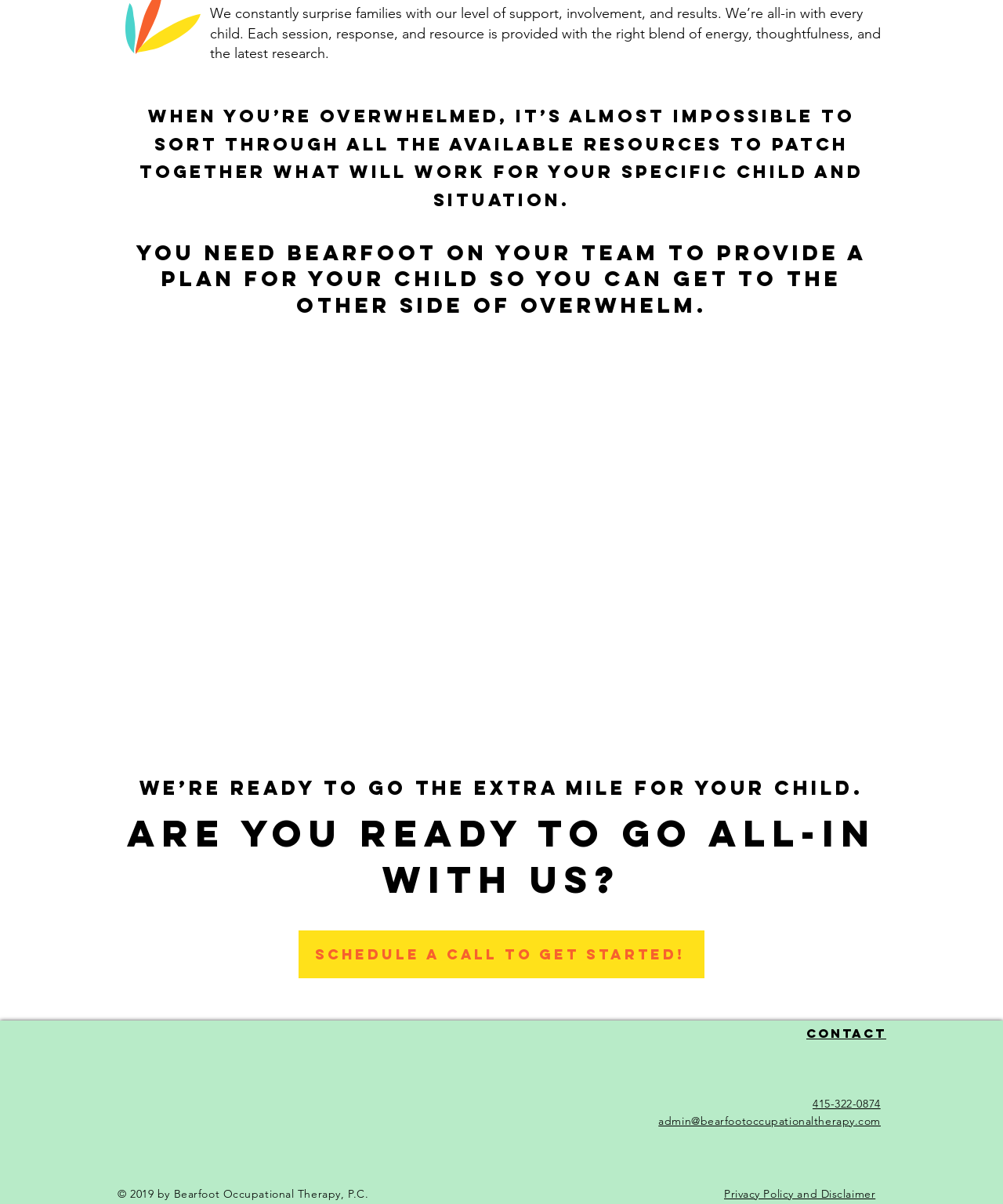Please locate the bounding box coordinates for the element that should be clicked to achieve the following instruction: "Call 415-322-0874". Ensure the coordinates are given as four float numbers between 0 and 1, i.e., [left, top, right, bottom].

[0.81, 0.911, 0.878, 0.923]